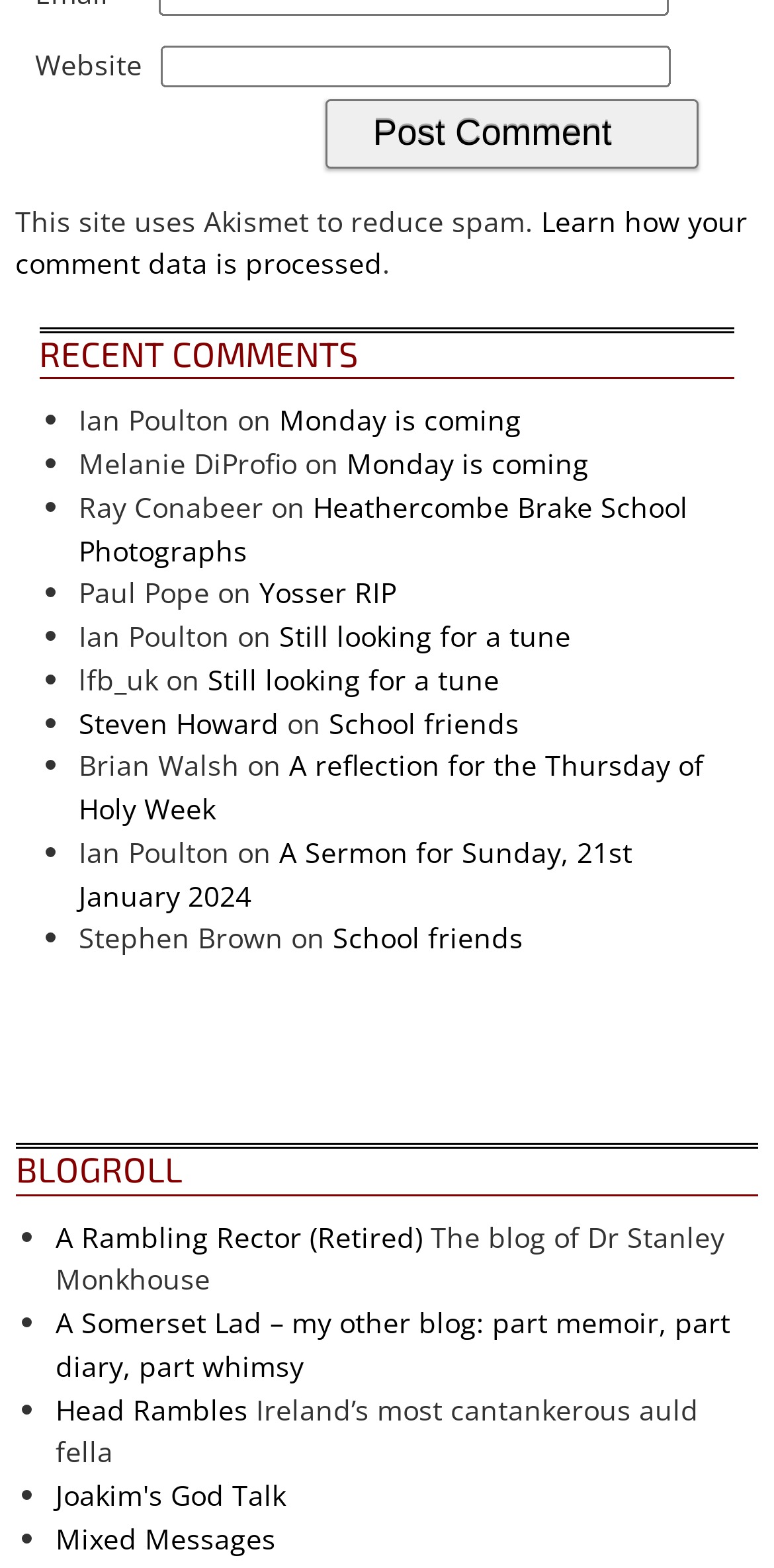Respond with a single word or phrase for the following question: 
What is the name of the first commenter?

Ian Poulton